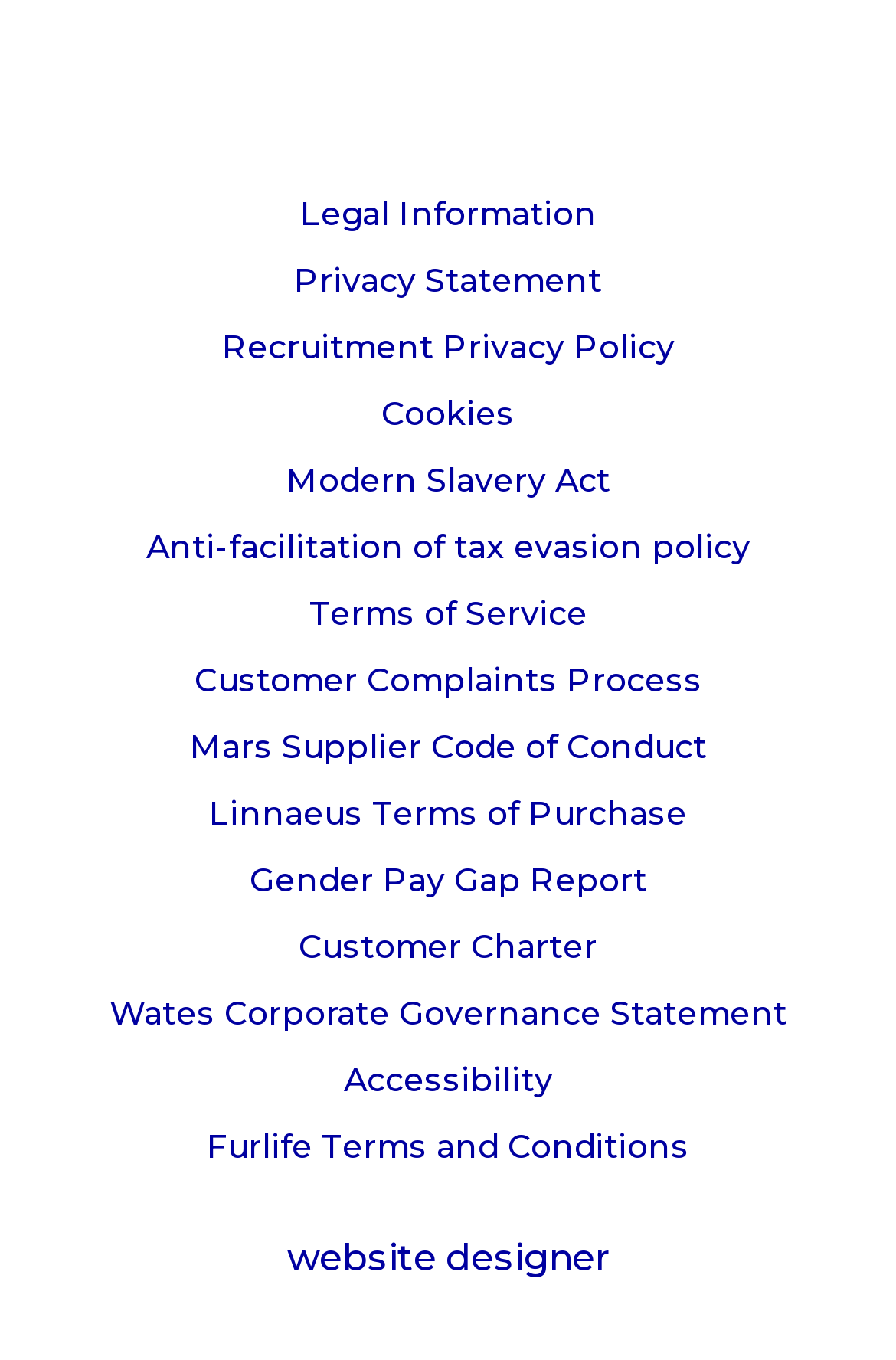Extract the bounding box coordinates for the HTML element that matches this description: "Terms of Service". The coordinates should be four float numbers between 0 and 1, i.e., [left, top, right, bottom].

[0.345, 0.435, 0.655, 0.466]